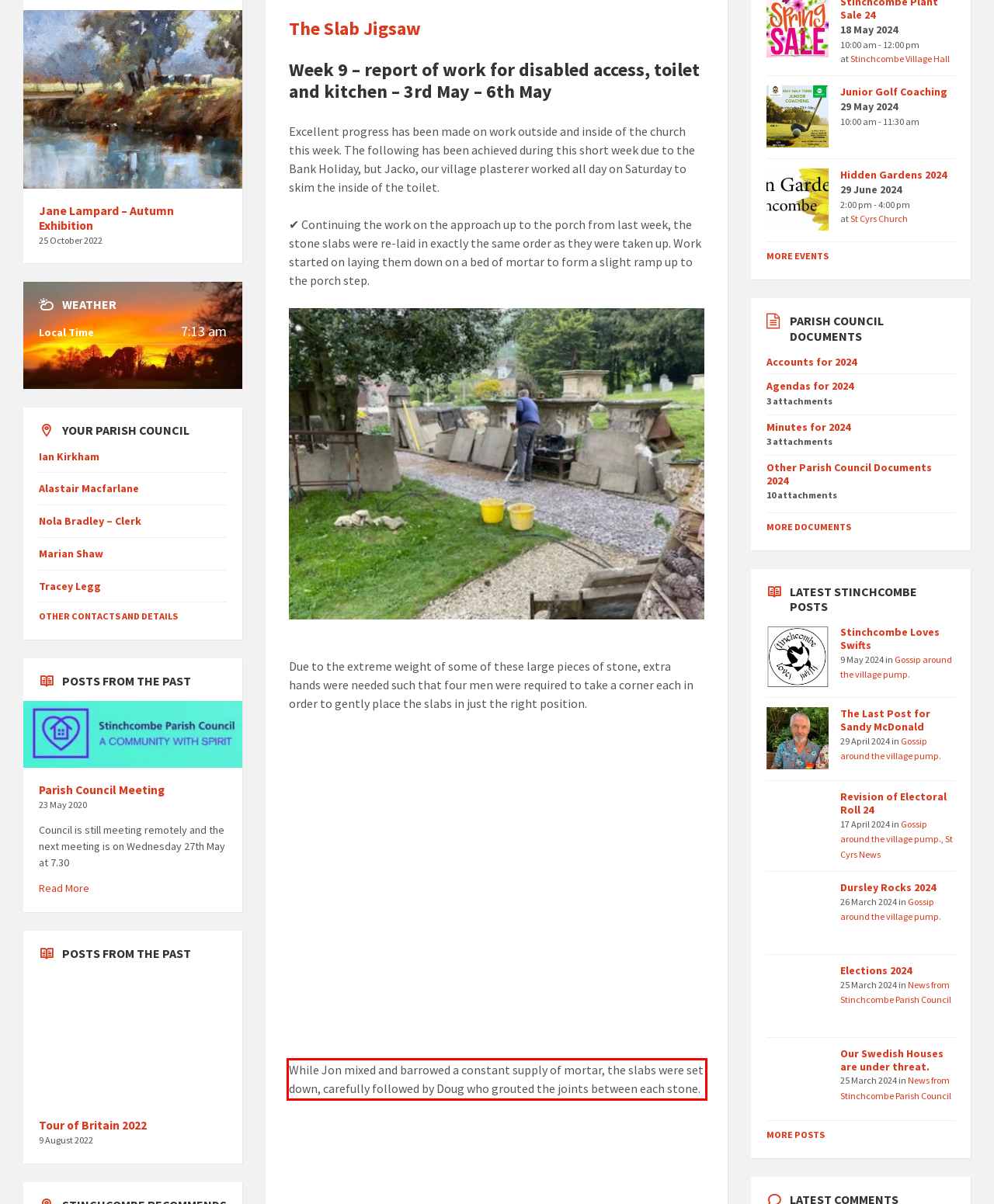Review the webpage screenshot provided, and perform OCR to extract the text from the red bounding box.

While Jon mixed and barrowed a constant supply of mortar, the slabs were set down, carefully followed by Doug who grouted the joints between each stone.